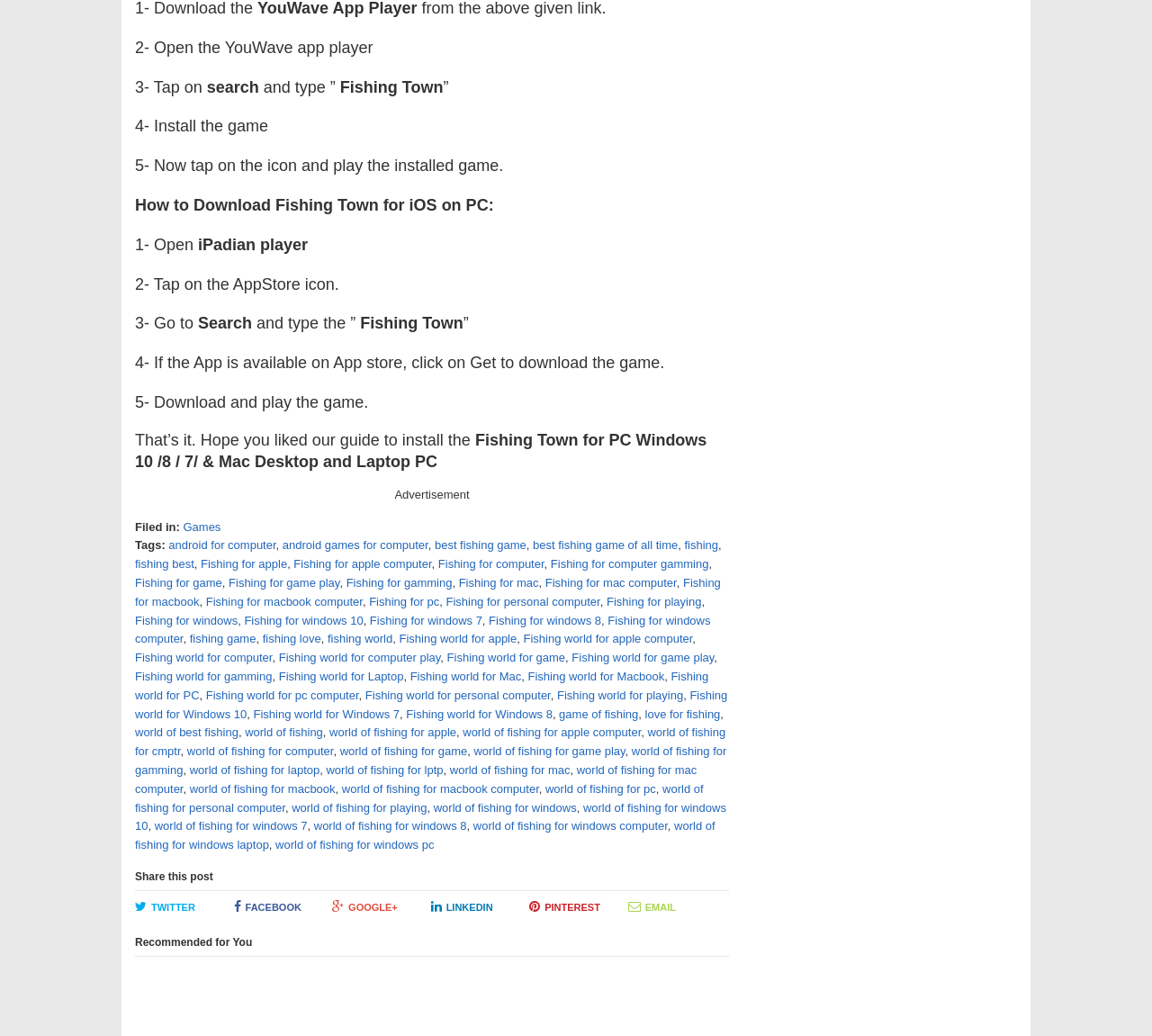Can you look at the image and give a comprehensive answer to the question:
What is the alternative app player mentioned?

The webpage also provides an alternative method to install the game using the iPadian app player. This is mentioned in the second part of the guide, which provides instructions for iOS users.